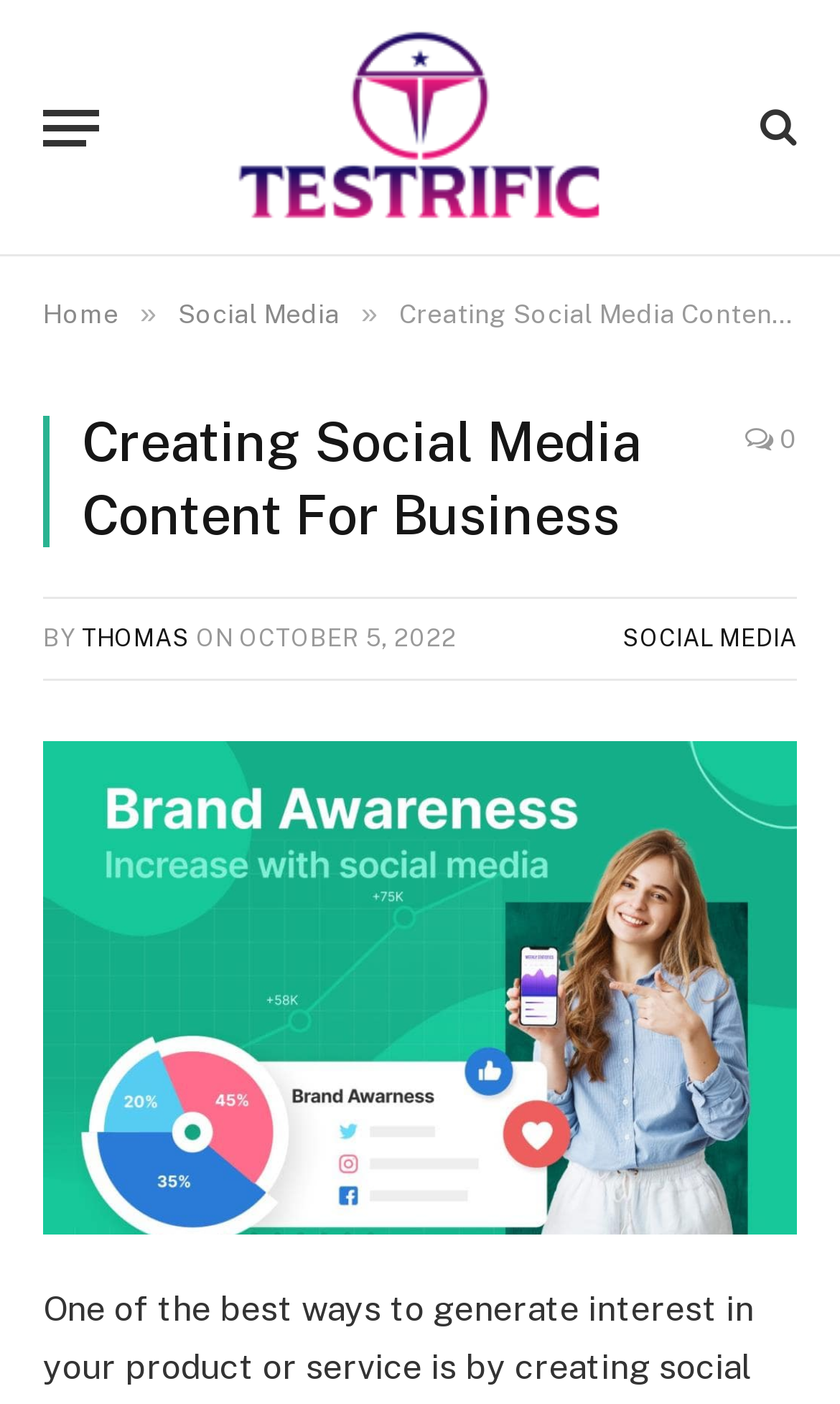Locate the bounding box coordinates of the clickable region necessary to complete the following instruction: "Explore social media category". Provide the coordinates in the format of four float numbers between 0 and 1, i.e., [left, top, right, bottom].

[0.741, 0.446, 0.949, 0.464]